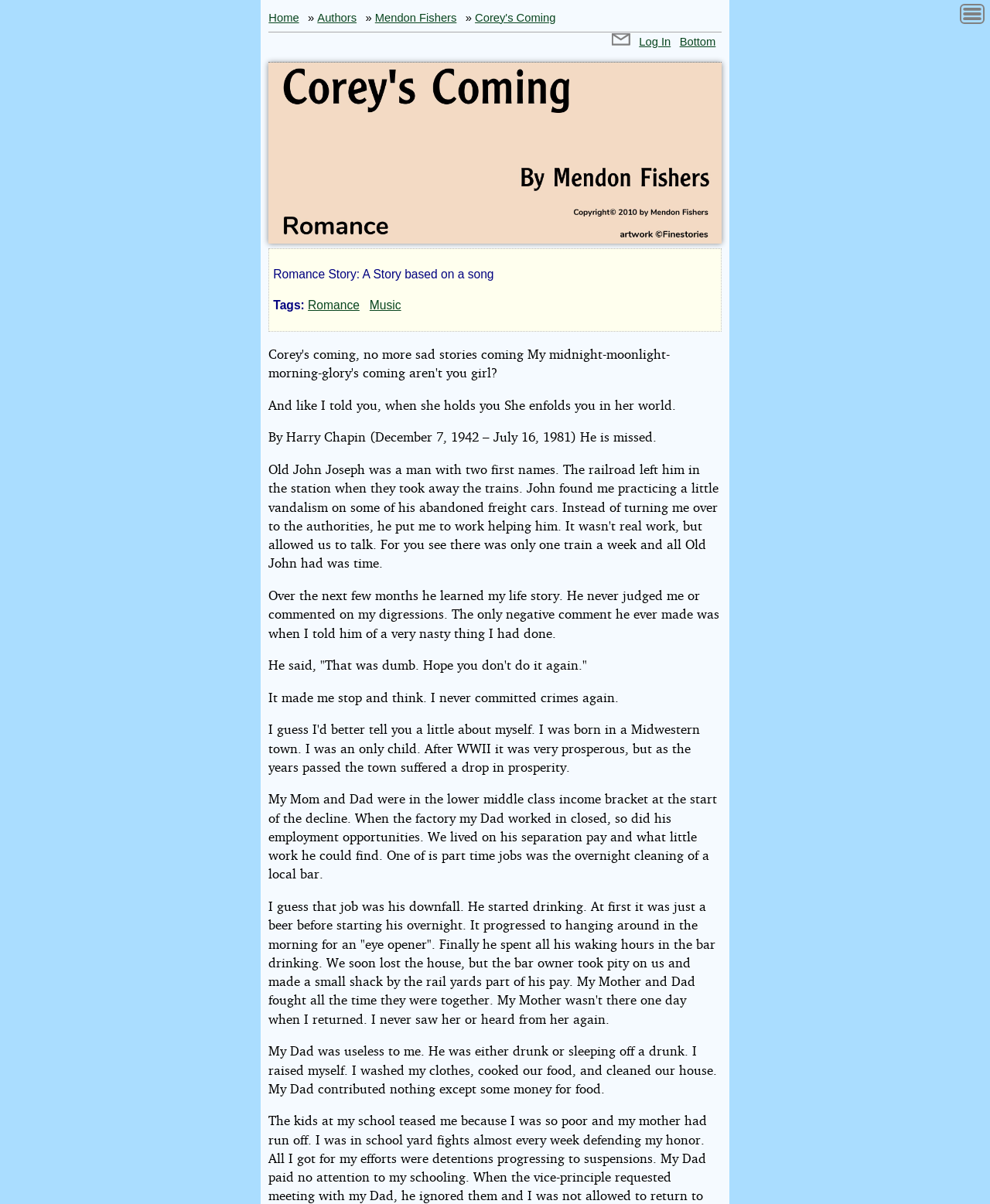Provide a brief response to the question below using a single word or phrase: 
What is the occupation of the narrator's father?

Factory worker